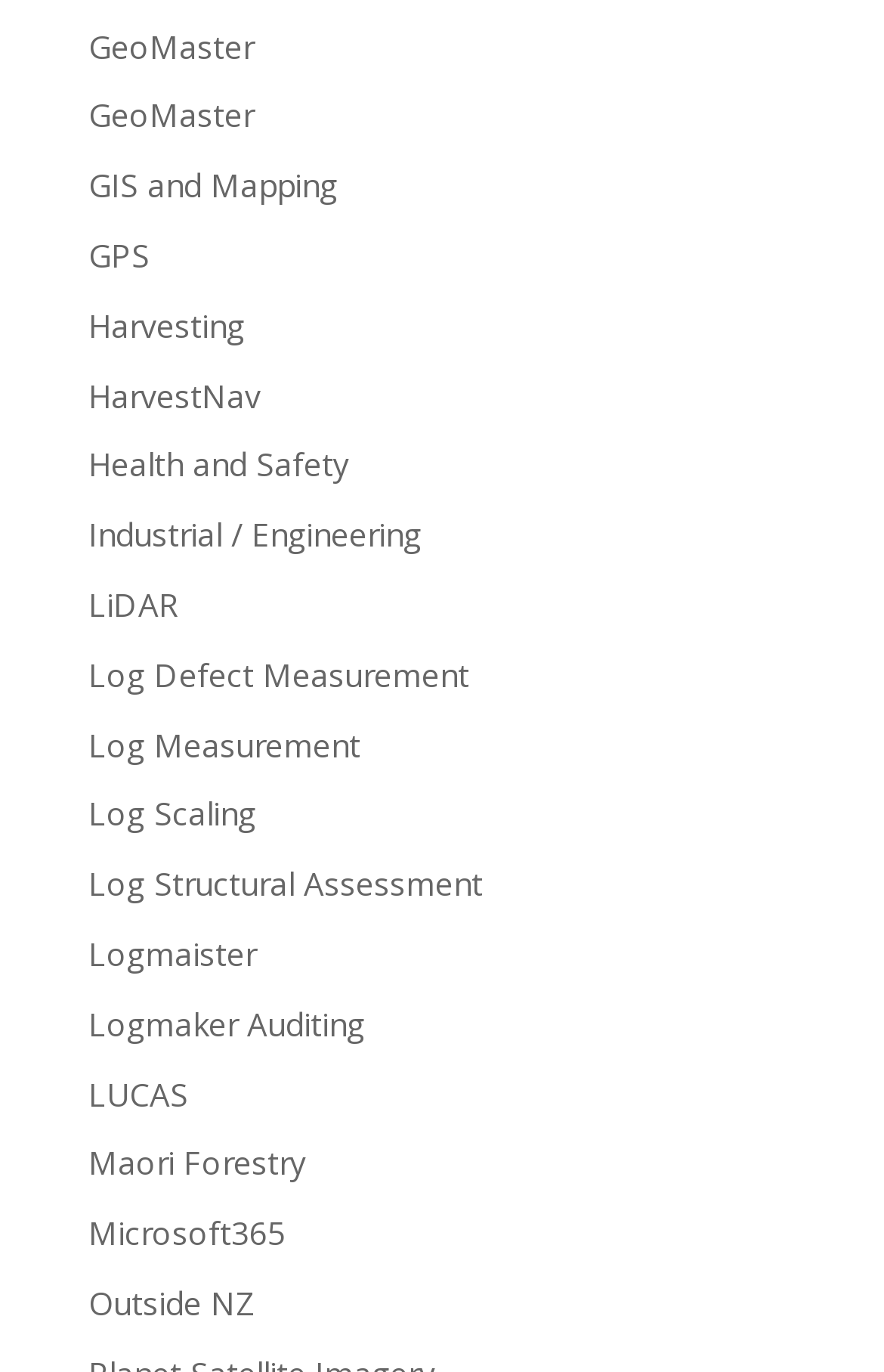Give a short answer to this question using one word or a phrase:
Are there any links related to technology?

Yes